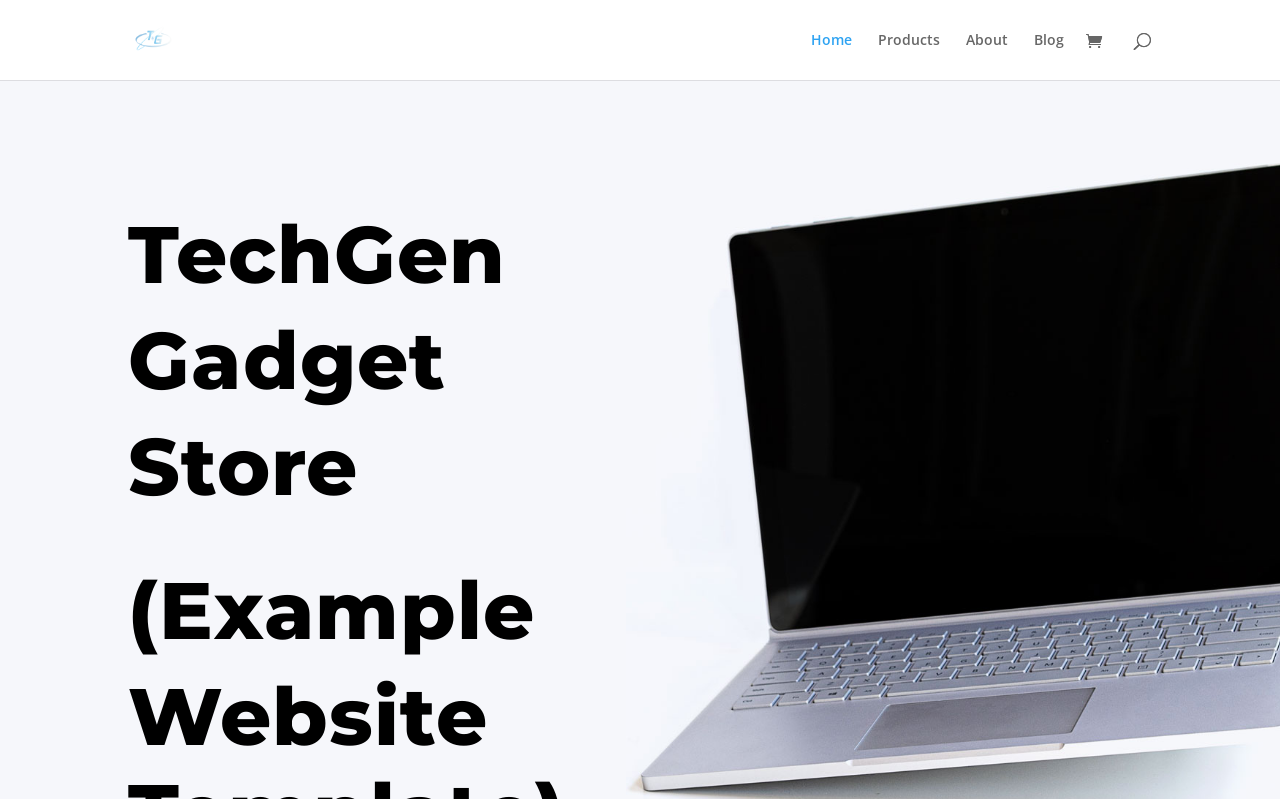How many main navigation links are there? Please answer the question using a single word or phrase based on the image.

4